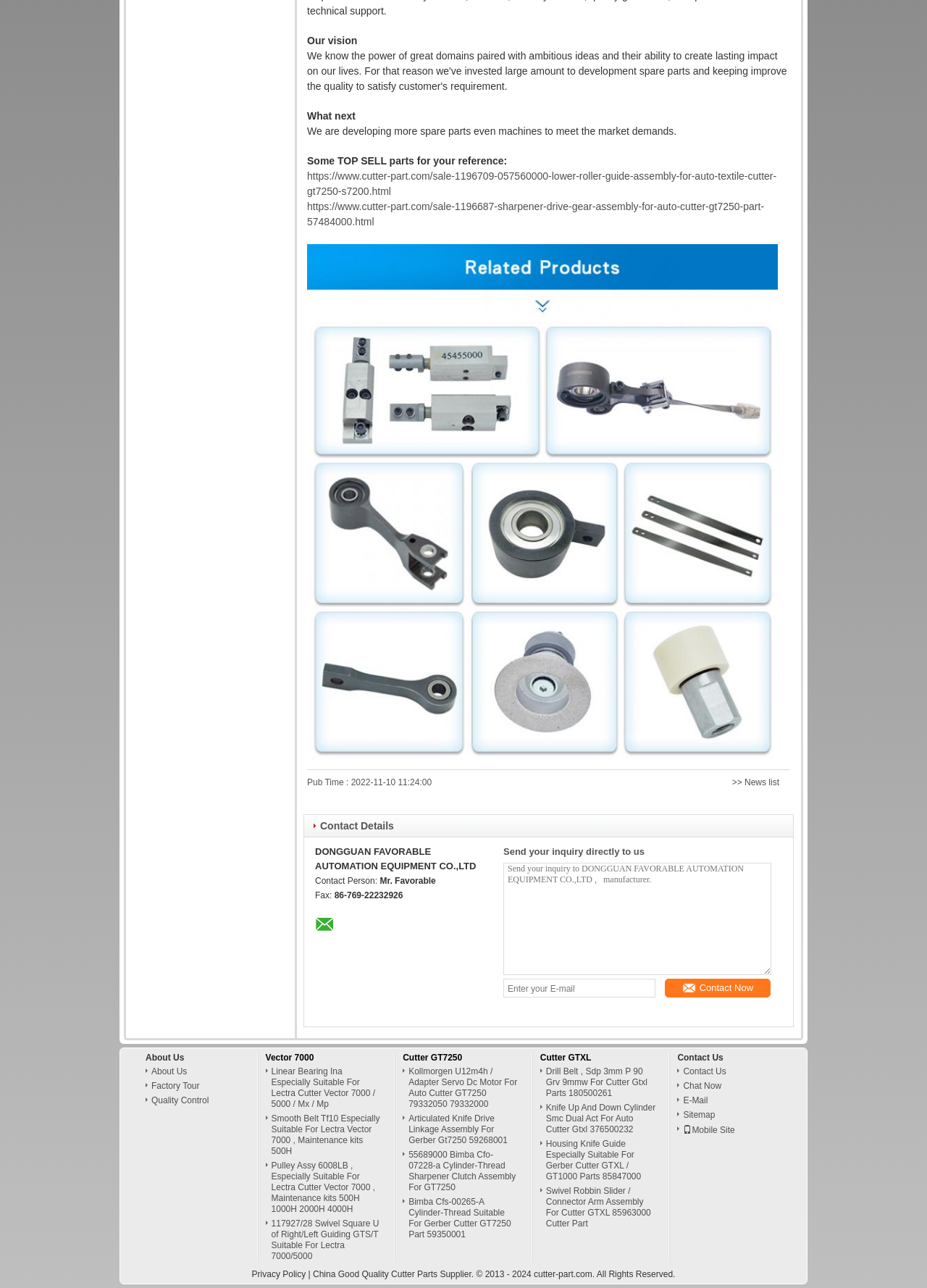Find the bounding box coordinates of the element to click in order to complete this instruction: "Send an inquiry to the company". The bounding box coordinates must be four float numbers between 0 and 1, denoted as [left, top, right, bottom].

[0.543, 0.67, 0.832, 0.757]